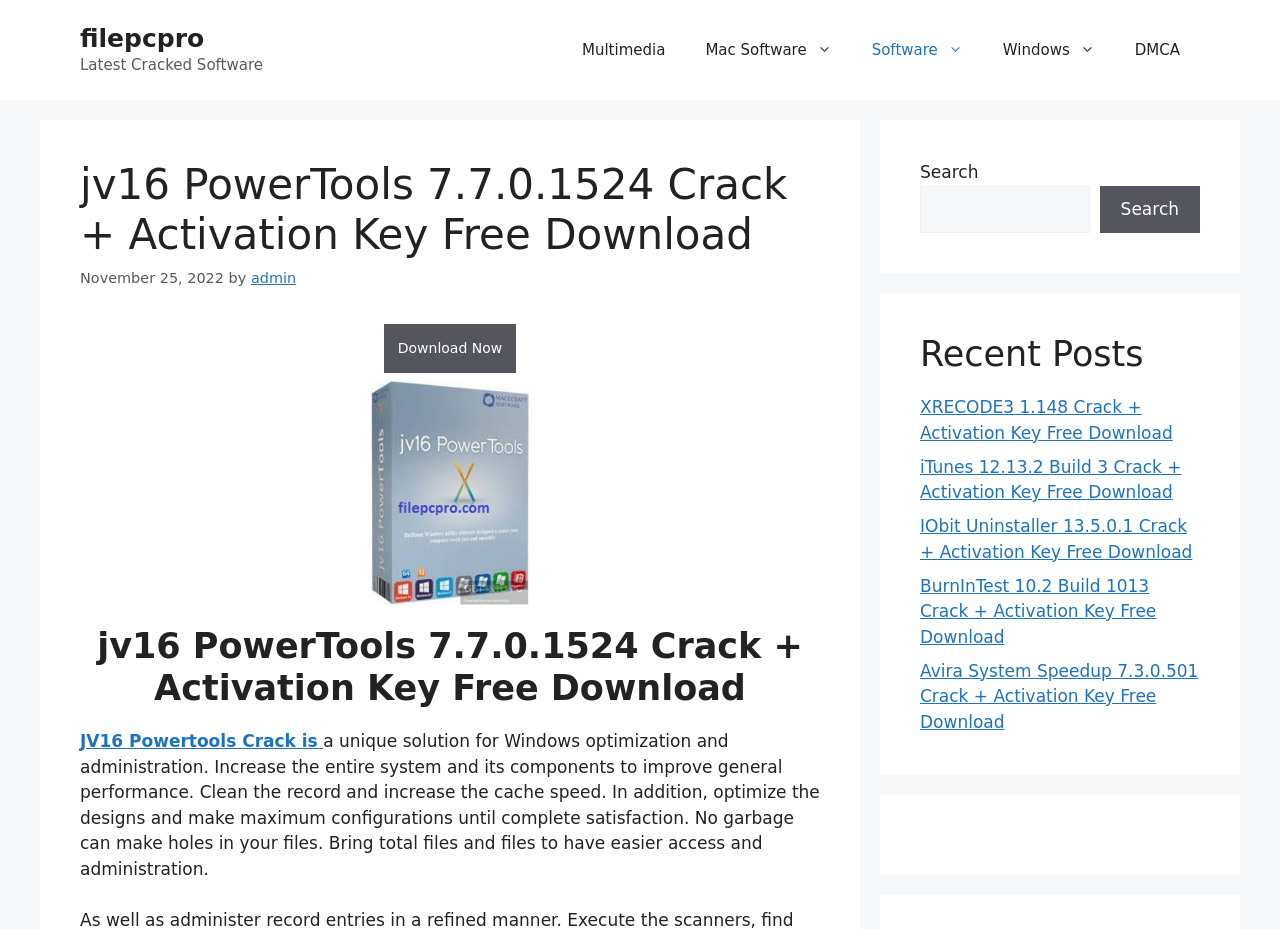Determine the bounding box coordinates for the area that needs to be clicked to fulfill this task: "Search for software". The coordinates must be given as four float numbers between 0 and 1, i.e., [left, top, right, bottom].

[0.719, 0.2, 0.851, 0.251]